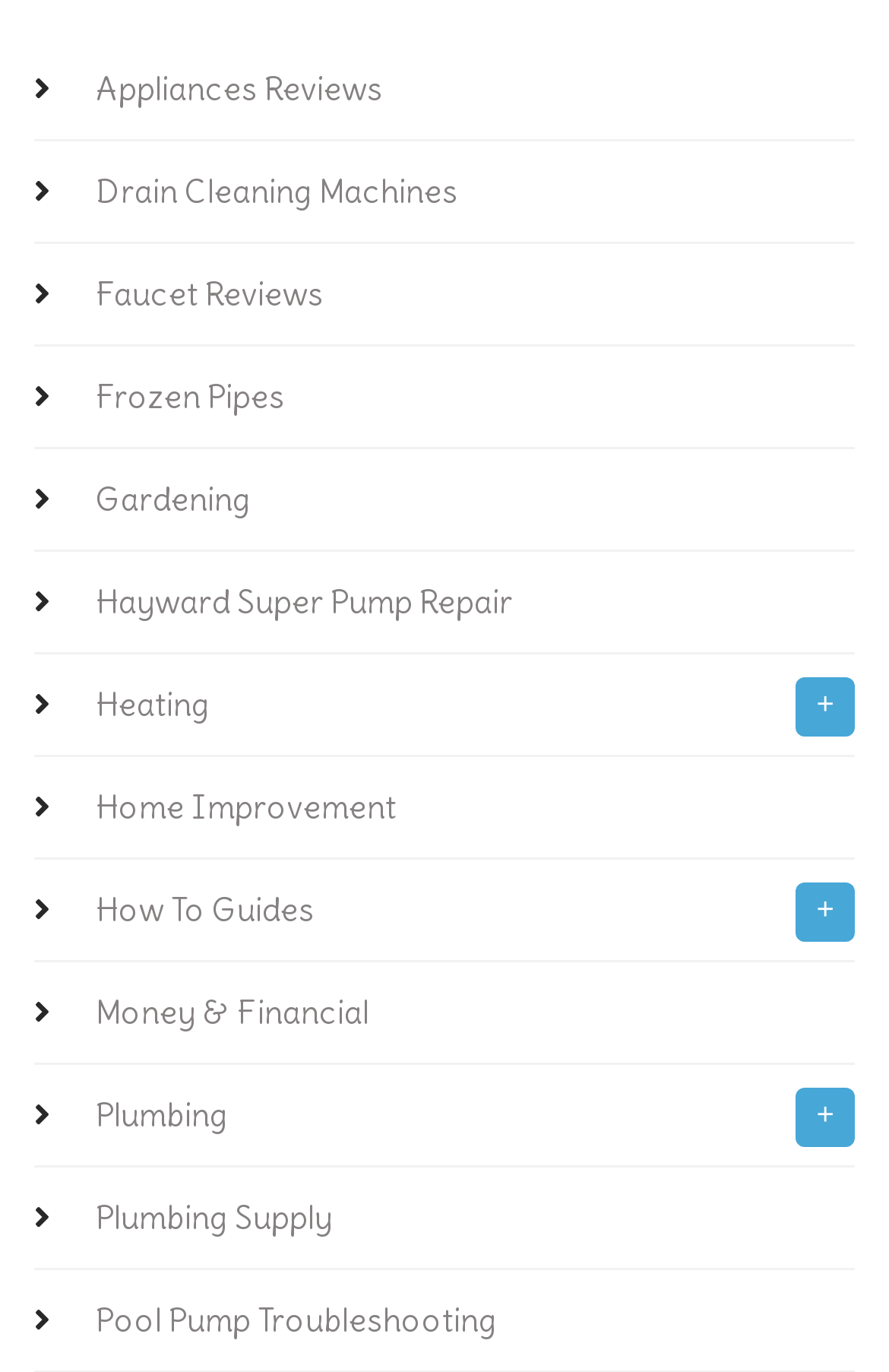Please find the bounding box coordinates of the element's region to be clicked to carry out this instruction: "Click on Pool Pump Troubleshooting".

[0.082, 0.925, 0.585, 0.998]